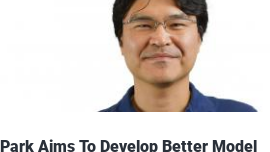What is the goal of Park's research?
Using the image as a reference, answer the question in detail.

The caption states that Park's research aims to contribute to the understanding of heartbeats and related physiological processes, which signifies a commitment to advancements in cardiovascular health.